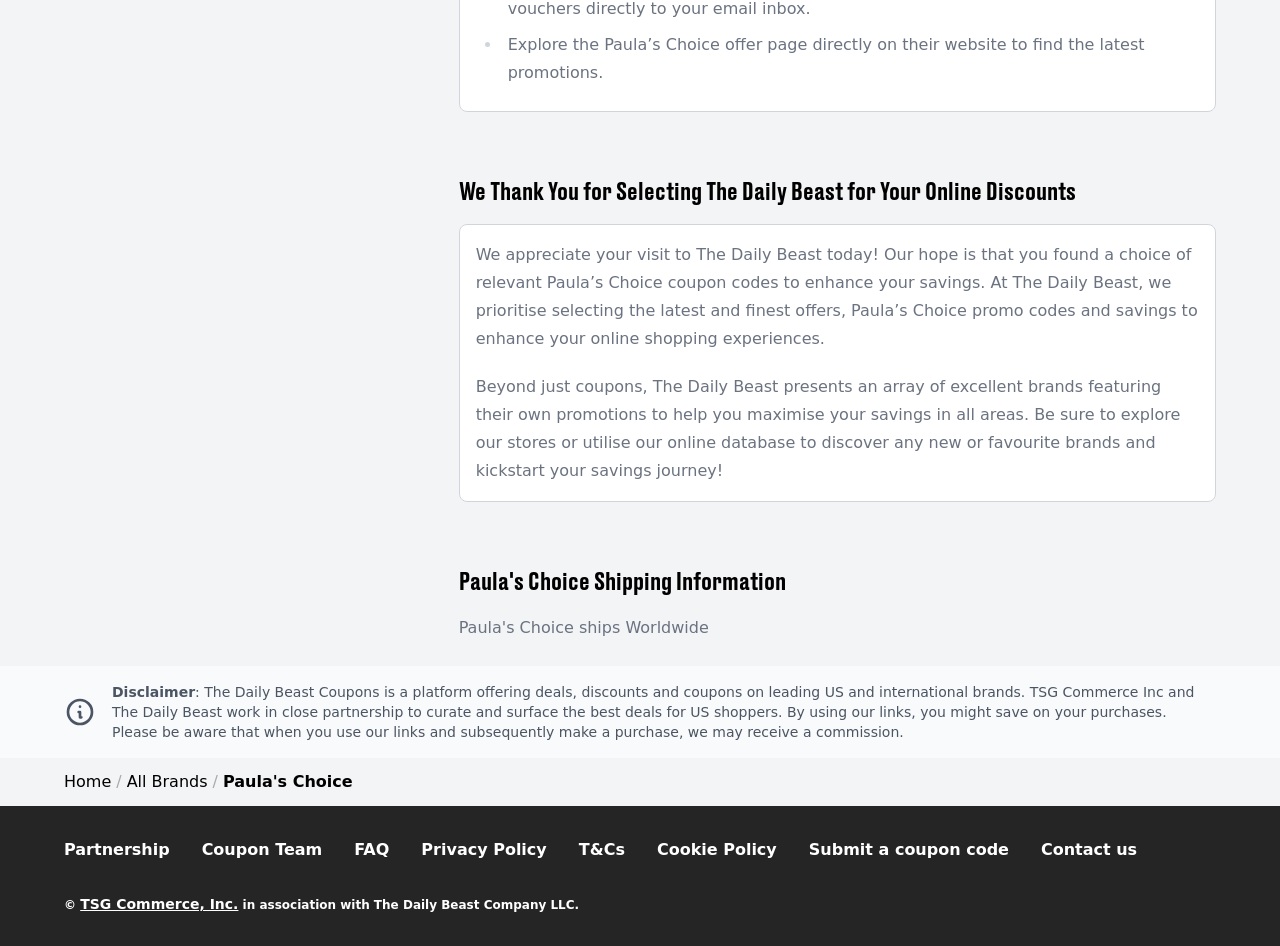What is the copyright information present on the webpage?
Please provide a comprehensive answer to the question based on the webpage screenshot.

The footer section of the webpage displays copyright information, which includes the names 'TSG Commerce, Inc.' and 'The Daily Beast Company LLC', indicating that these entities own the copyright to the webpage's content.